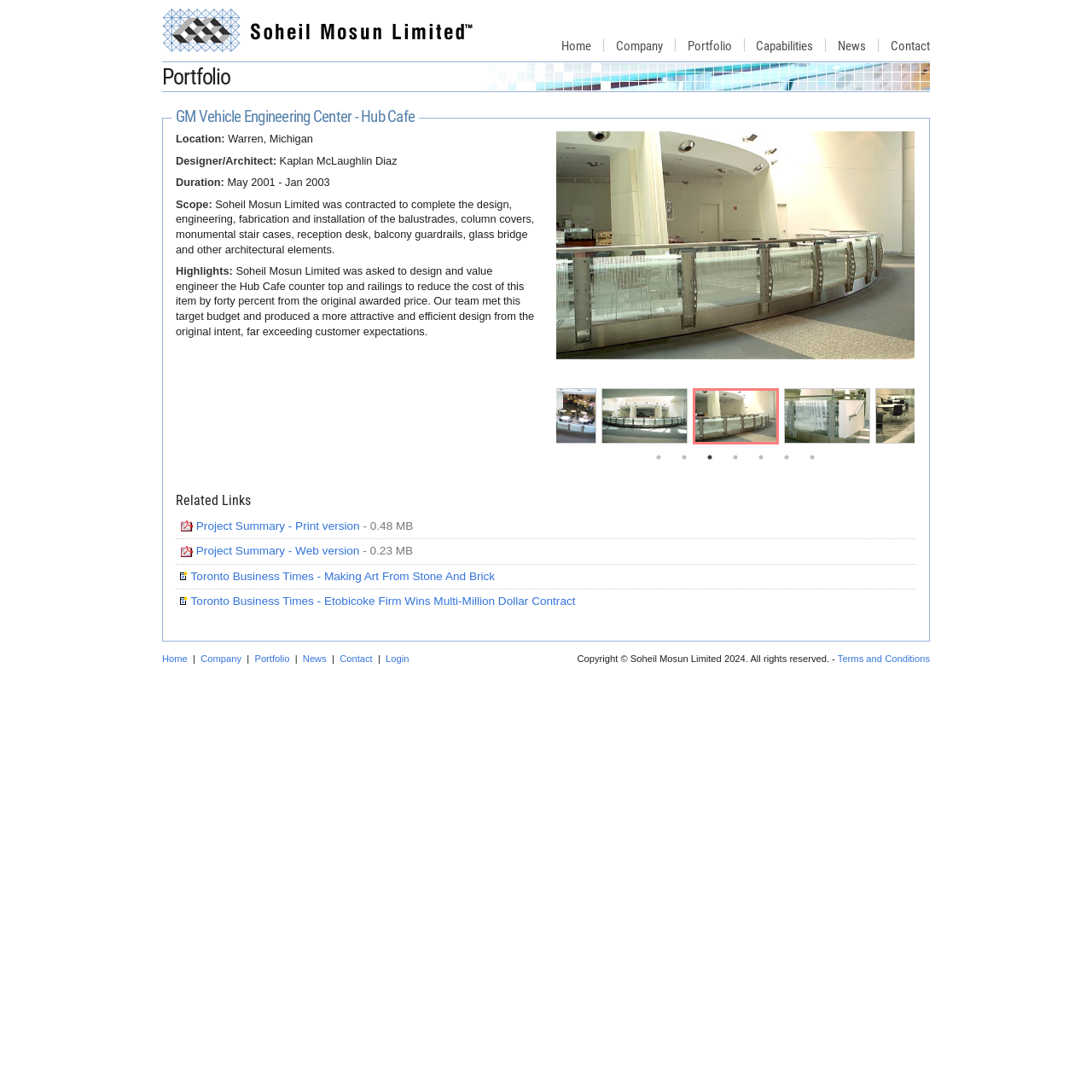Please identify the bounding box coordinates of the clickable region that I should interact with to perform the following instruction: "Go to the Company page". The coordinates should be expressed as four float numbers between 0 and 1, i.e., [left, top, right, bottom].

[0.553, 0.029, 0.618, 0.055]